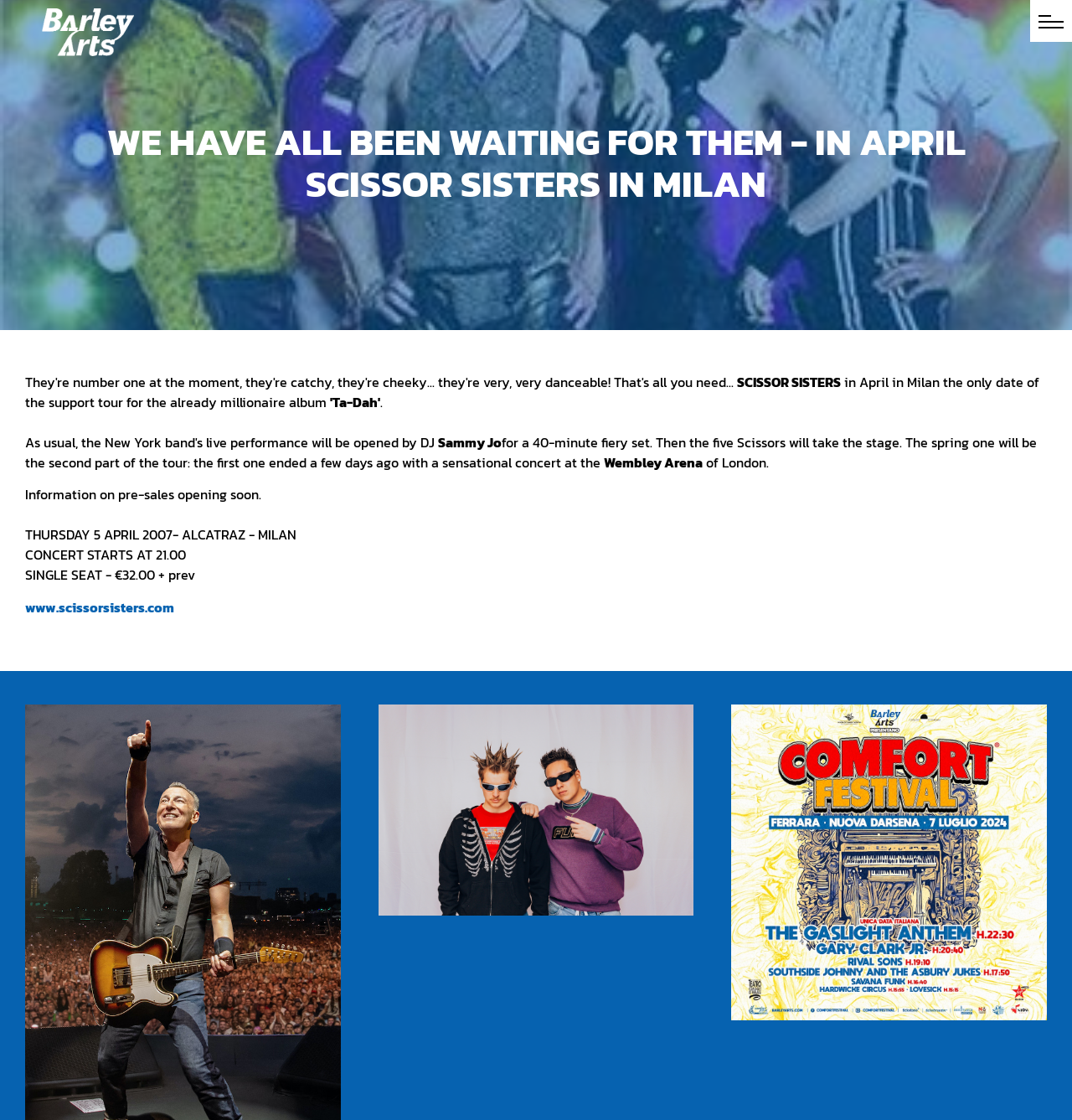What is the name of the venue where the concert will take place? Analyze the screenshot and reply with just one word or a short phrase.

Alcatraz